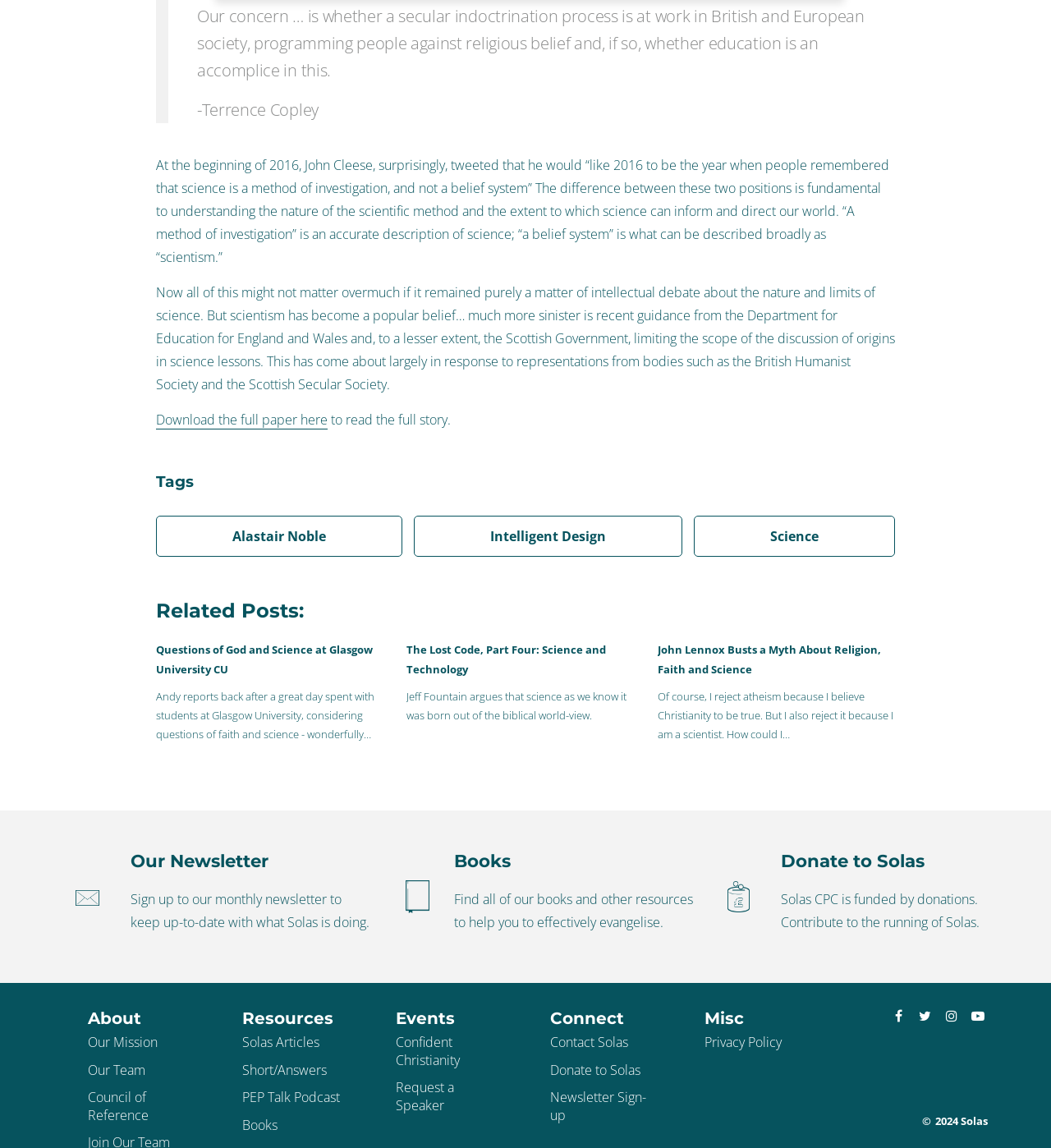Use one word or a short phrase to answer the question provided: 
What is the topic of the quote by Terrence Copley?

Secular indoctrination